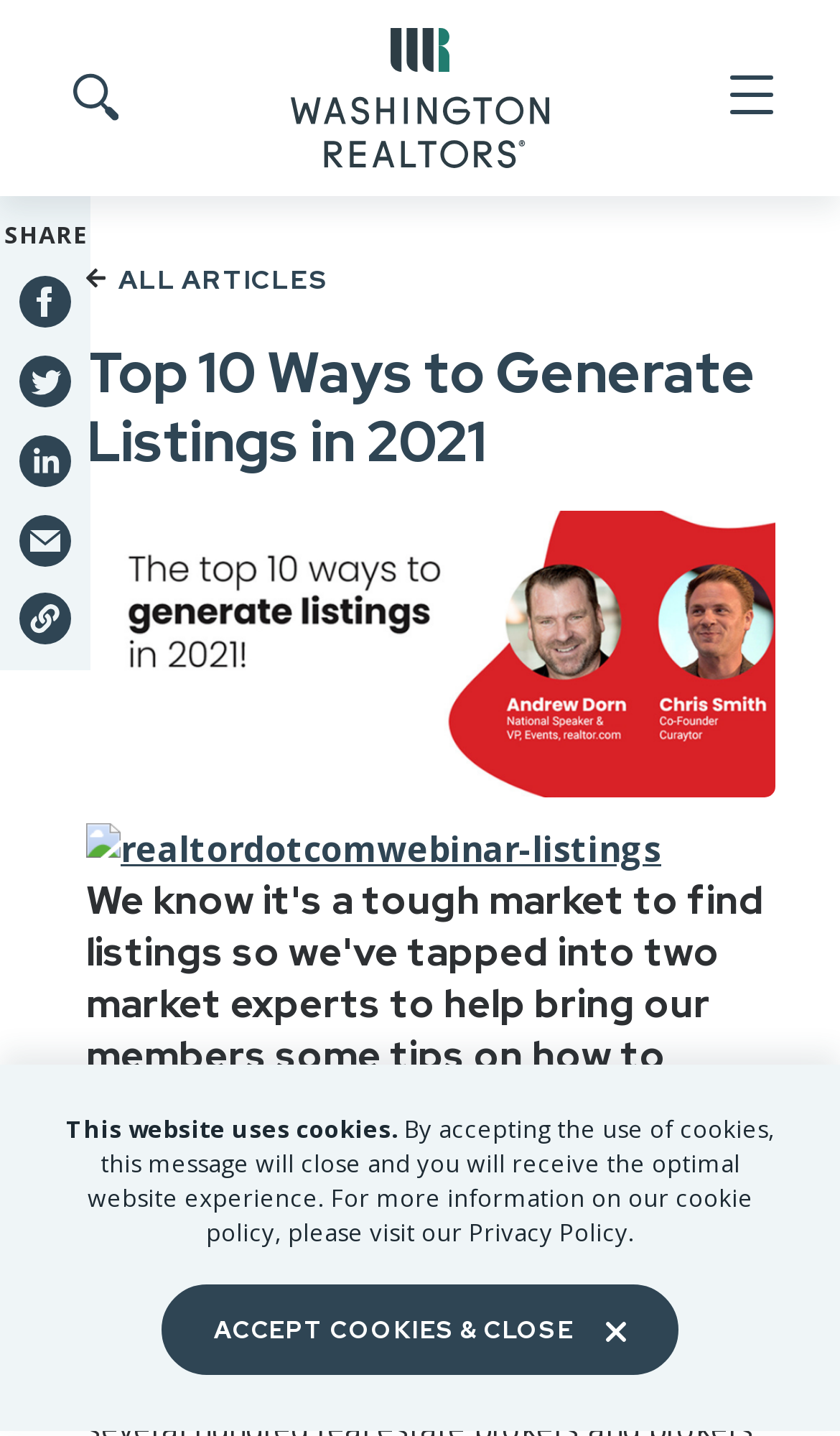Can you find the bounding box coordinates of the area I should click to execute the following instruction: "Back to article list"?

[0.103, 0.183, 0.393, 0.213]